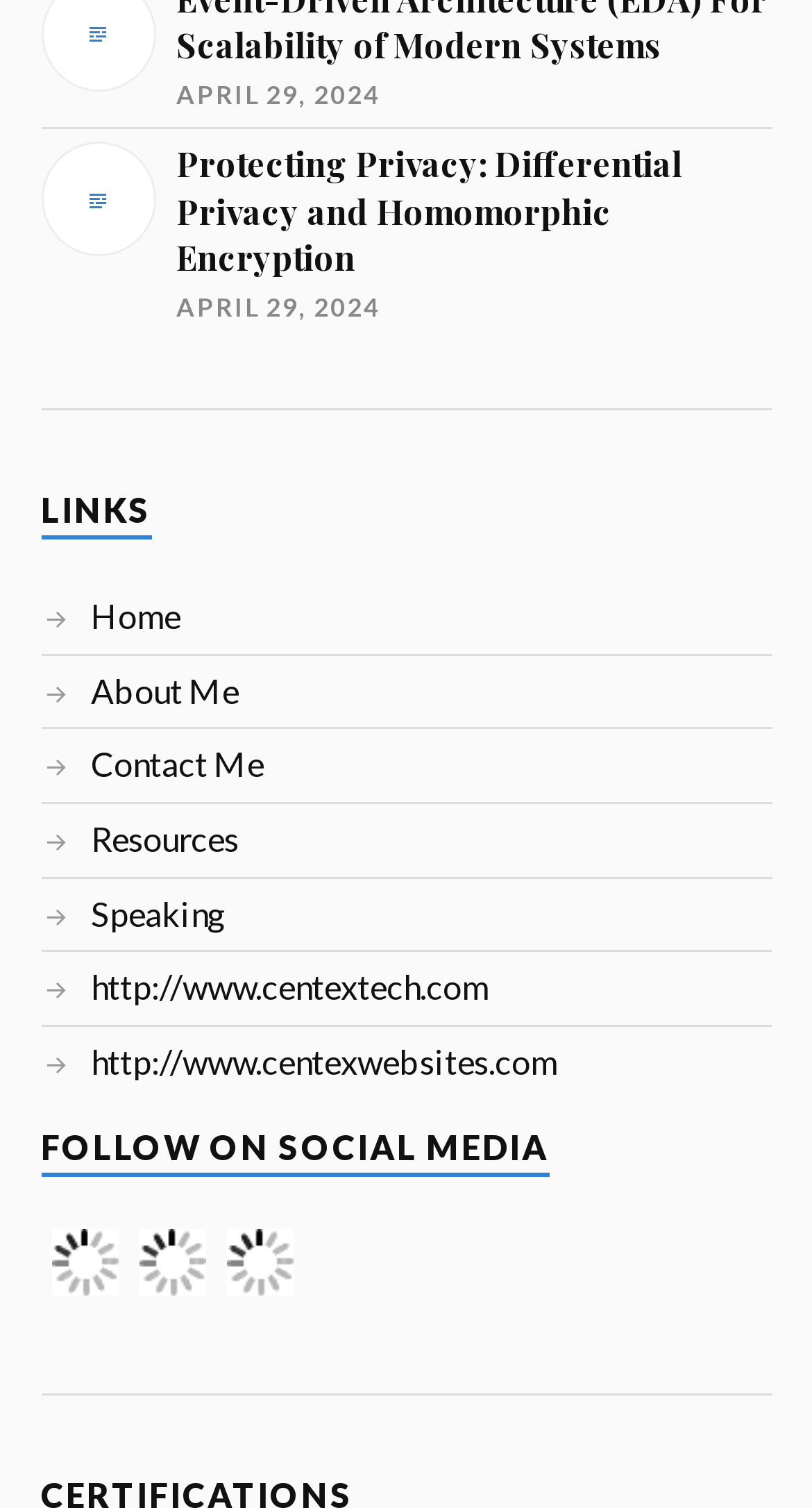From the image, can you give a detailed response to the question below:
How many links are under 'LINKS'?

I counted the number of links under the 'LINKS' heading, which are 'Home', 'About Me', 'Contact Me', 'Resources', 'Speaking', and a link to 'http://www.centextech.com'.